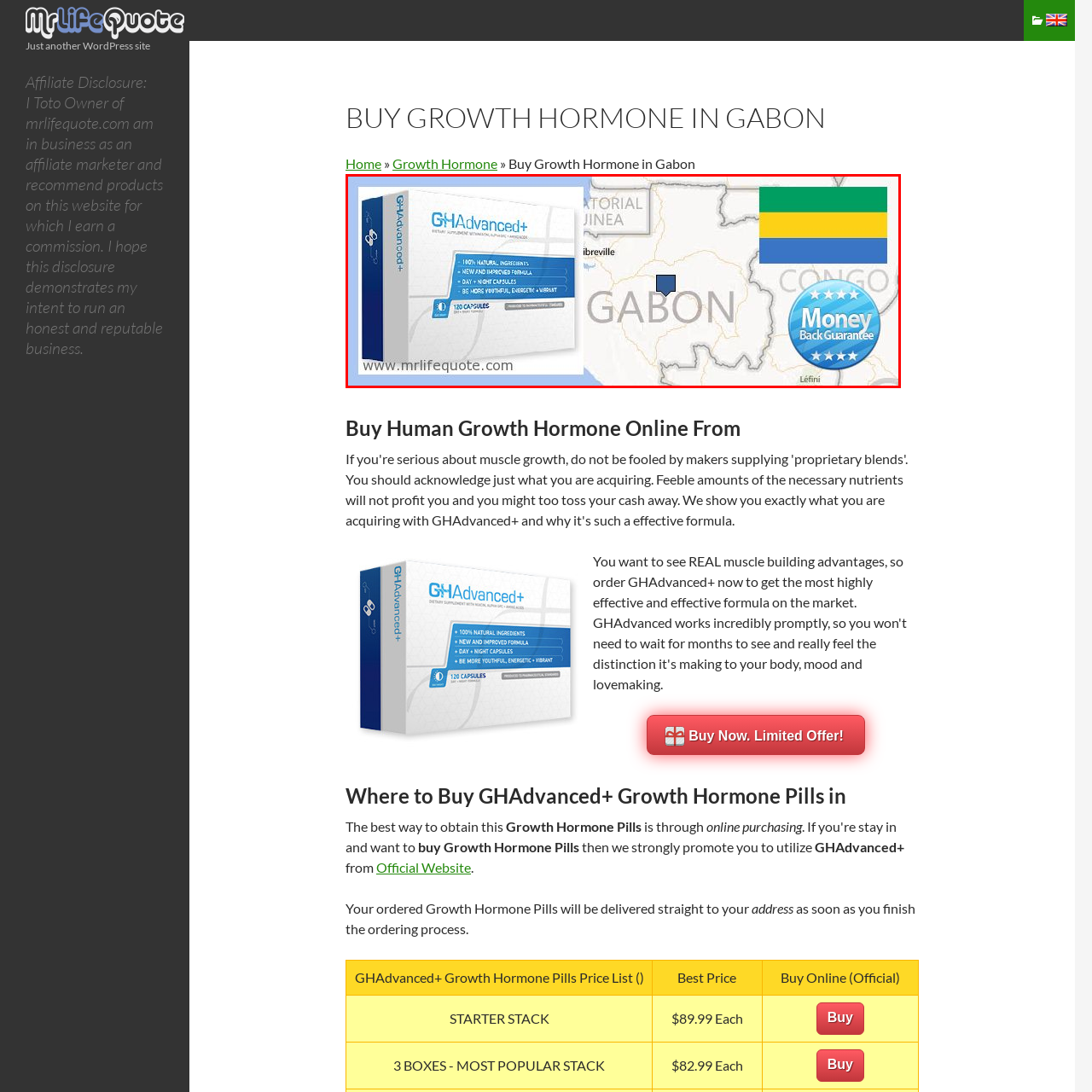What is the guarantee offered by the product?
Please review the image inside the red bounding box and answer using a single word or phrase.

Money Back Guarantee